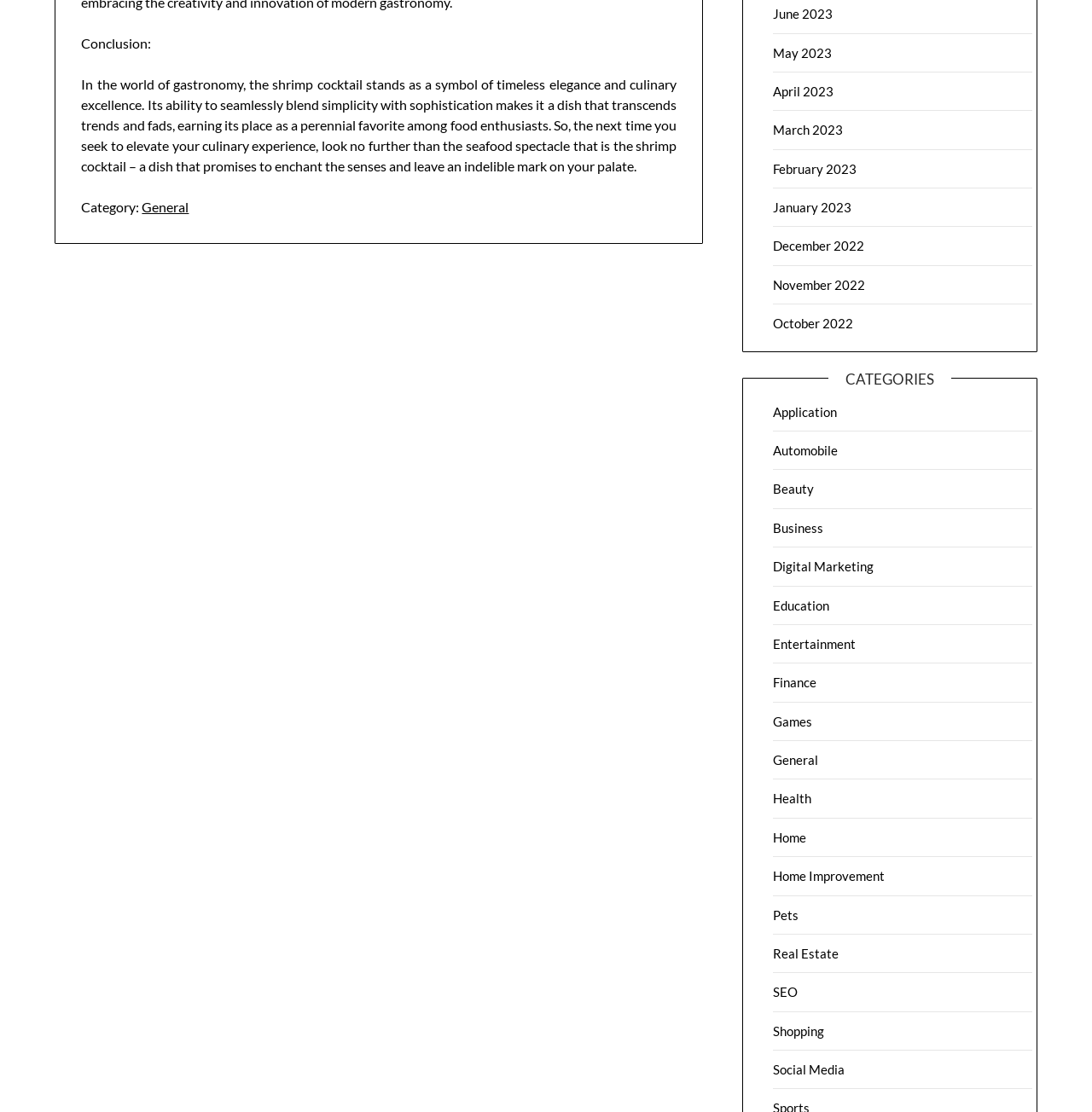Utilize the information from the image to answer the question in detail:
What is the category of the article?

The category of the article can be determined by looking at the 'Category:' section, which is located below the 'Conclusion:' section. The link 'General' is present next to the 'Category:' text, indicating that the article belongs to the 'General' category.